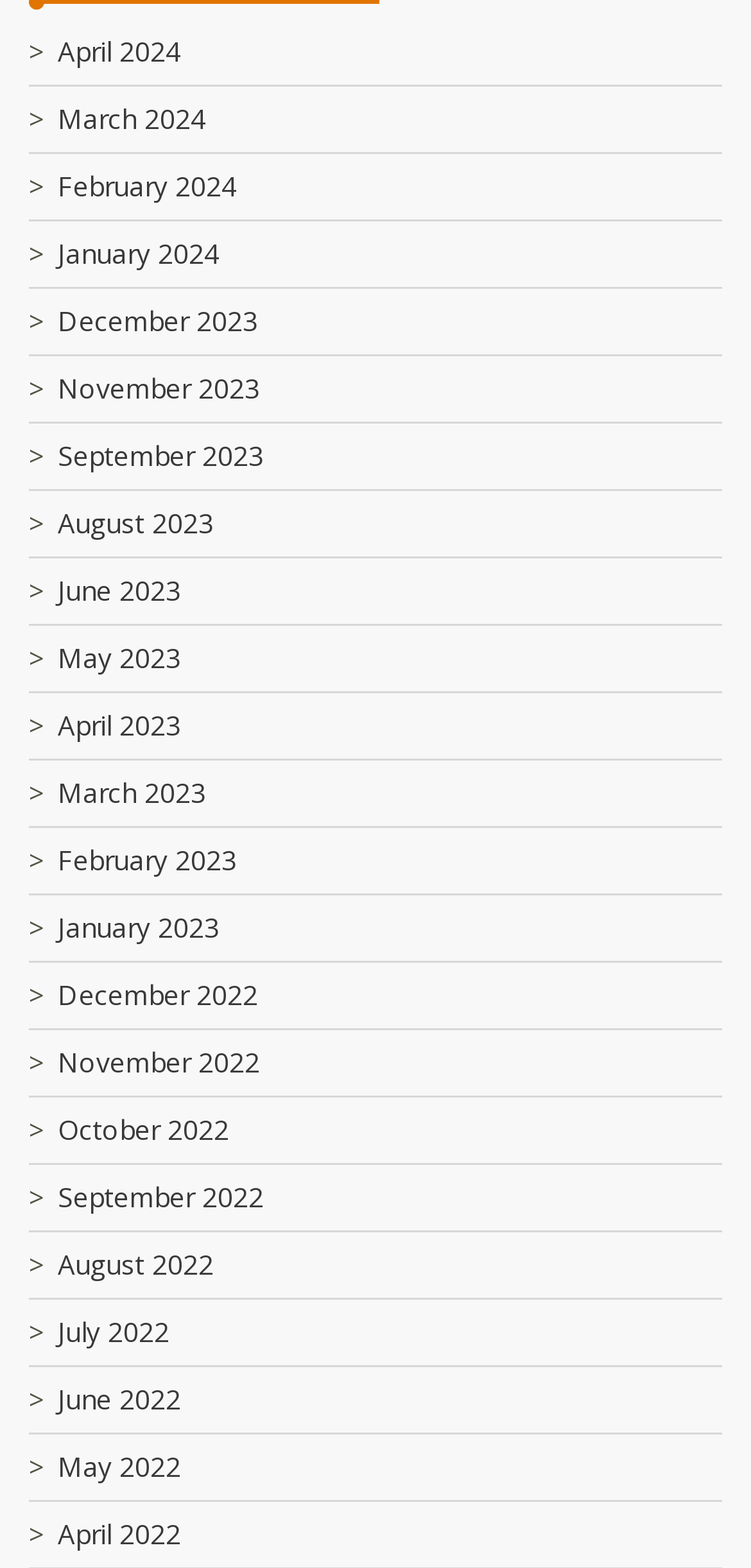Find the bounding box coordinates of the area to click in order to follow the instruction: "go to March 2023".

[0.077, 0.494, 0.274, 0.517]